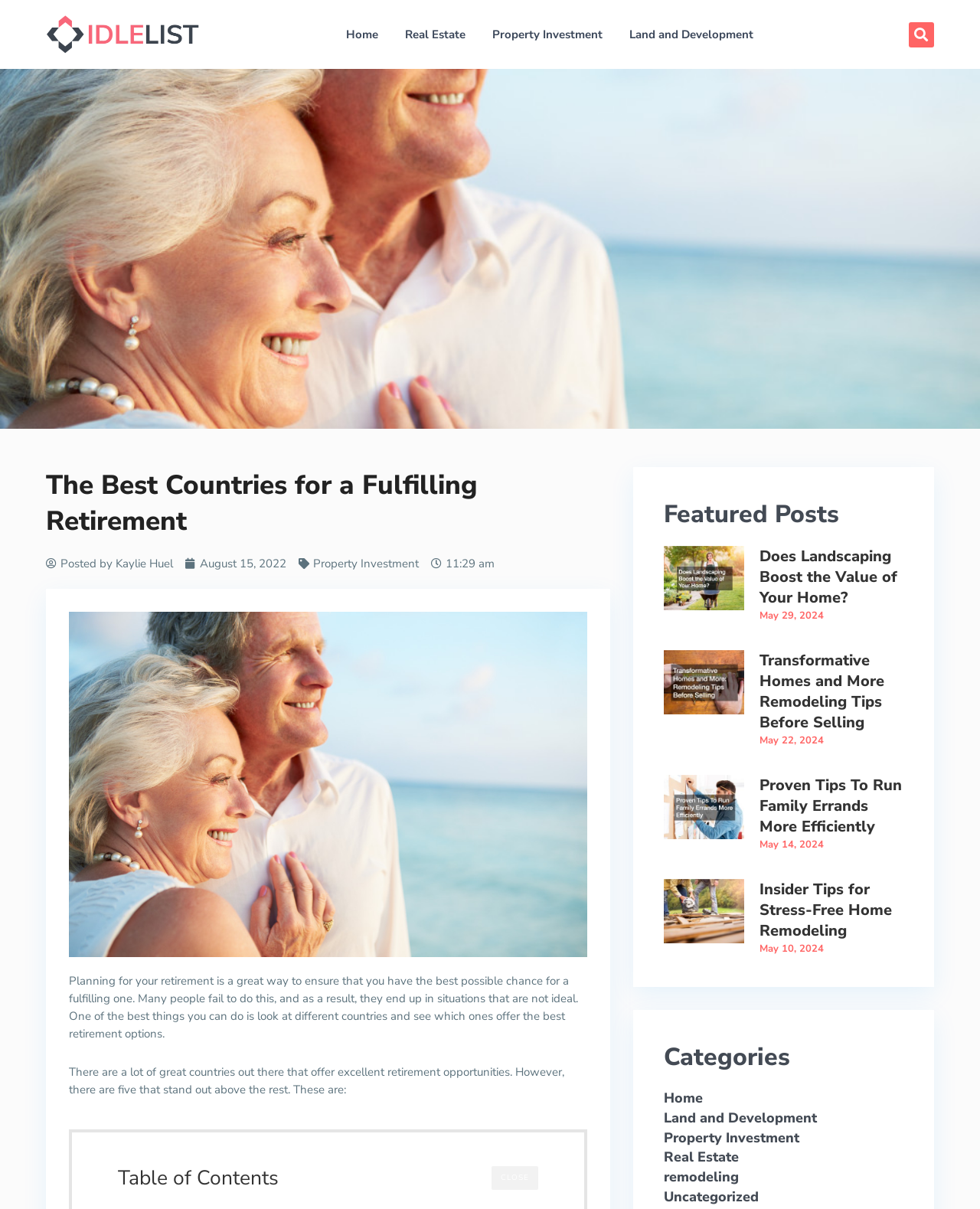Using the element description: "Land and Development", determine the bounding box coordinates for the specified UI element. The coordinates should be four float numbers between 0 and 1, [left, top, right, bottom].

[0.677, 0.917, 0.834, 0.932]